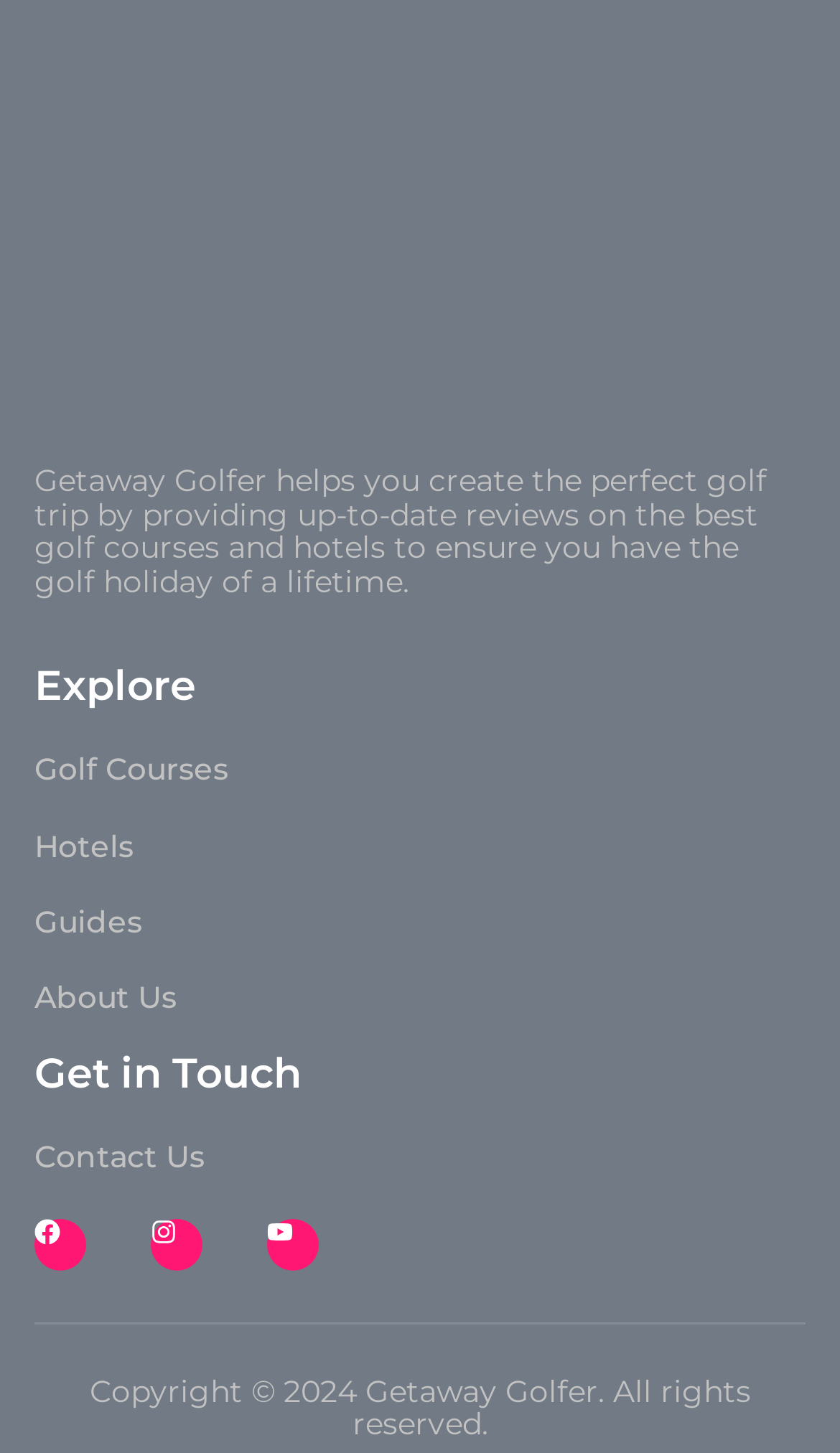Provide a one-word or brief phrase answer to the question:
How can users get in touch with the website?

Contact Us